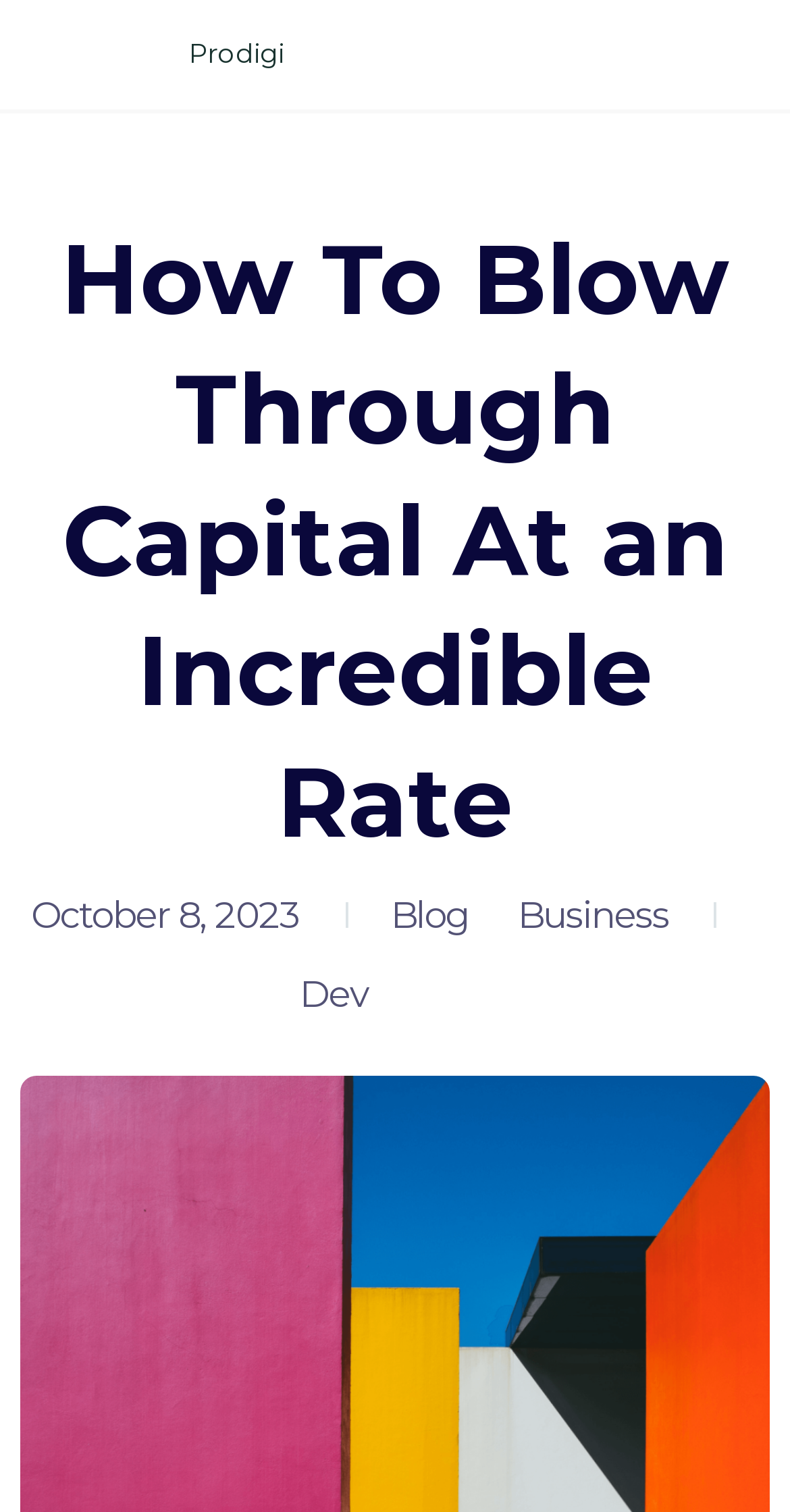Construct a comprehensive description capturing every detail on the webpage.

The webpage appears to be a blog post titled "How To Blow Through Capital At an Incredible Rate" on the Prodigi platform. At the top, there is a prominent heading displaying the title of the post. Below the title, there is a link to the author or publisher, "Prodigi", positioned slightly to the left. 

On the same horizontal level as the author link, there are three links aligned to the right: "October 8, 2023", which likely indicates the publication date, followed by "Blog" and "Business", which may be categories or tags related to the post. 

Further down, there is a single link "Dev" positioned slightly above the middle of the page, but still relatively high up. The rest of the page content is not immediately apparent from the provided accessibility tree, but it likely contains the main article or blog post.